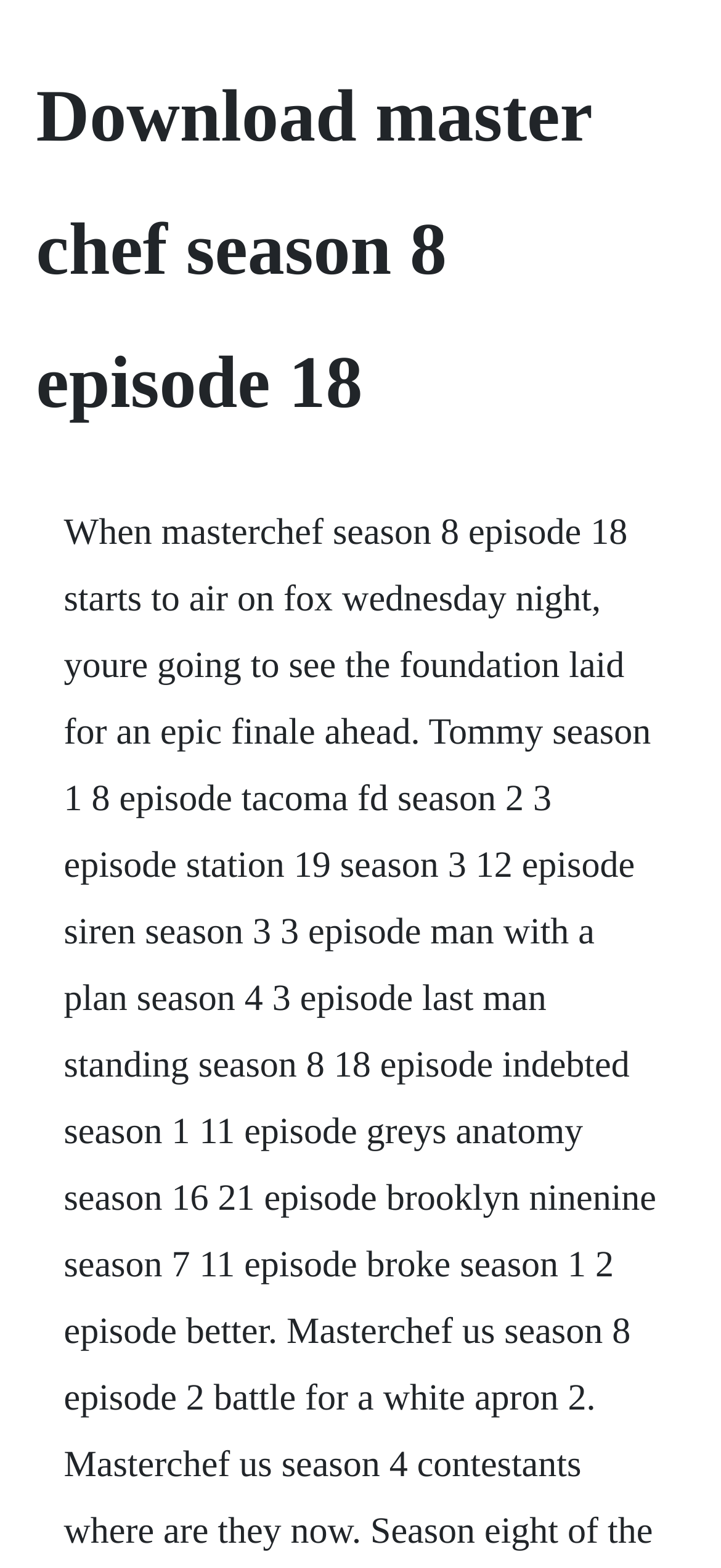Provide the text content of the webpage's main heading.

Download master chef season 8 episode 18